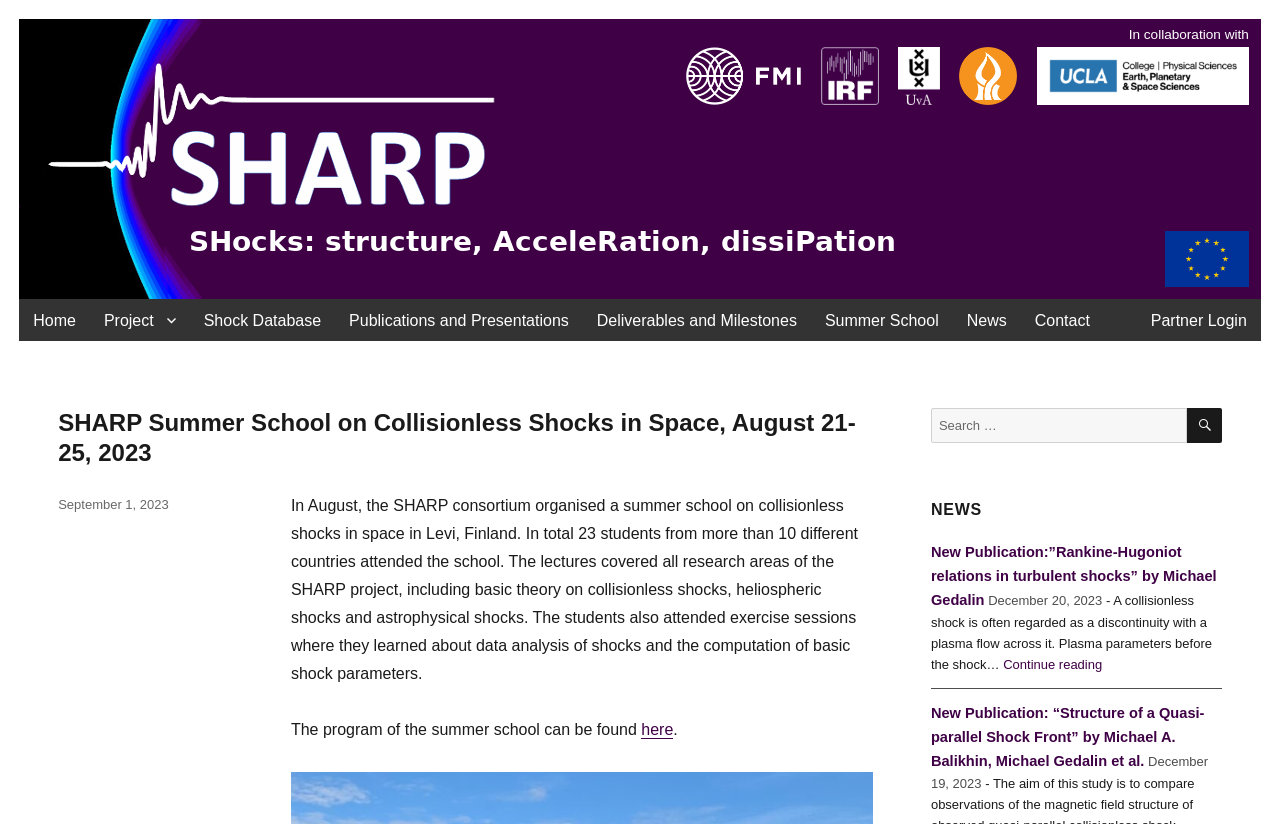What is the name of the project?
Please ensure your answer is as detailed and informative as possible.

The name of the project can be determined by looking at the logo and the navigation menu, which both contain the text 'SHARP'. This suggests that SHARP is the name of the project or organization.